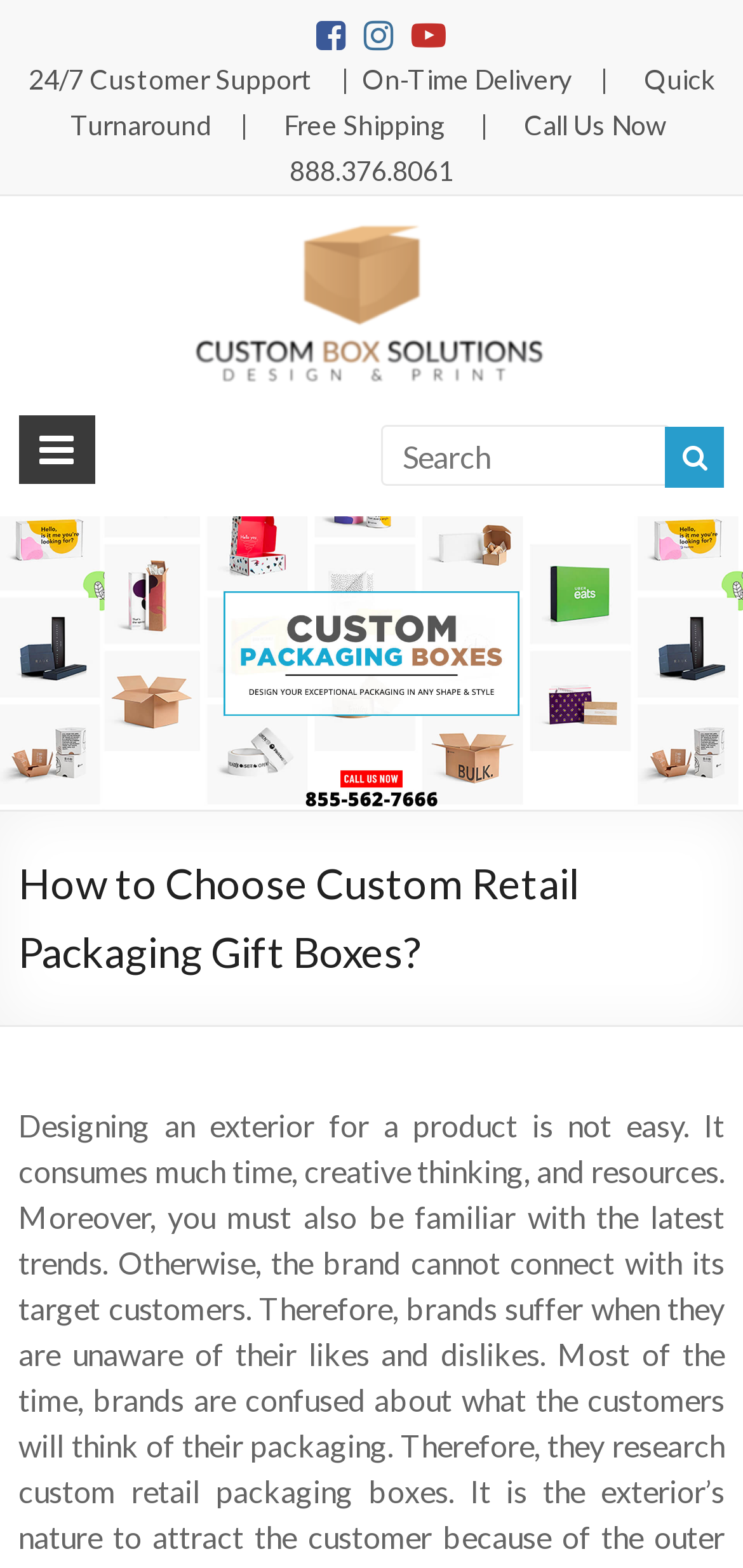What is the purpose of the search box?
Based on the content of the image, thoroughly explain and answer the question.

I inferred the purpose of the search box by its location and design. It is a textbox with a button next to it, which is a common pattern for search functionality. The button has a magnifying glass icon, which is often used to represent search.